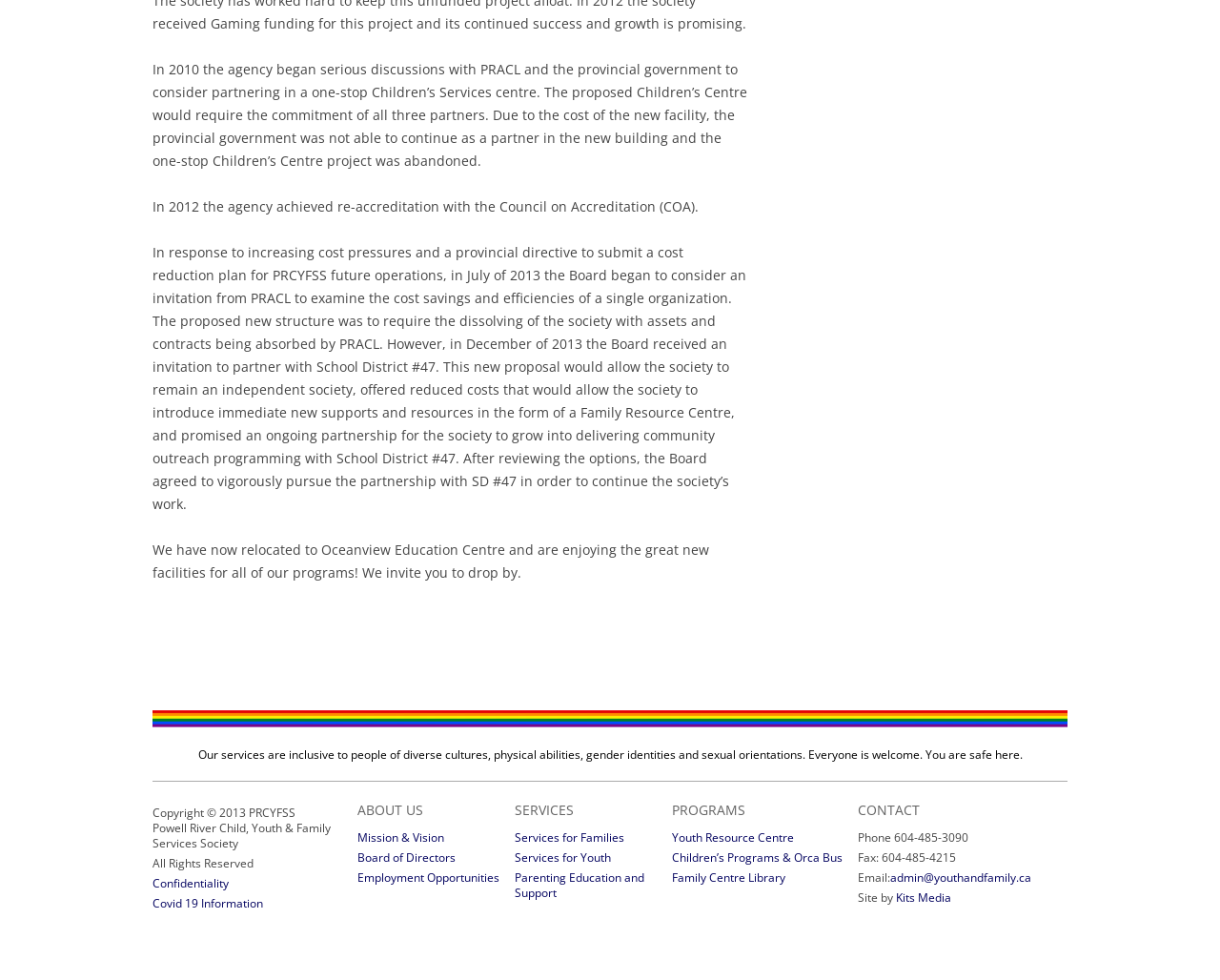Please give a one-word or short phrase response to the following question: 
What is the purpose of the Family Resource Centre?

To introduce new supports and resources